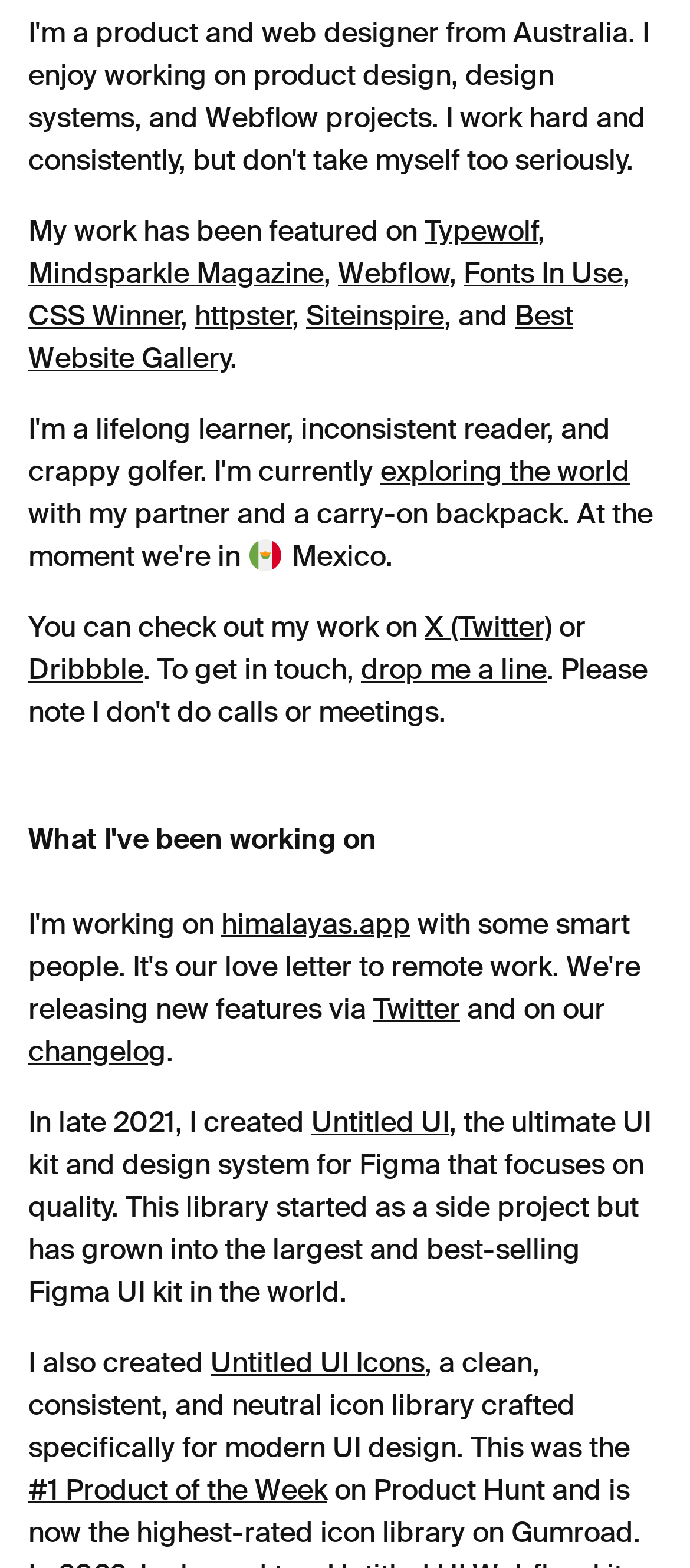Specify the bounding box coordinates of the area to click in order to follow the given instruction: "Explore the Himalayas app."

[0.321, 0.577, 0.595, 0.601]